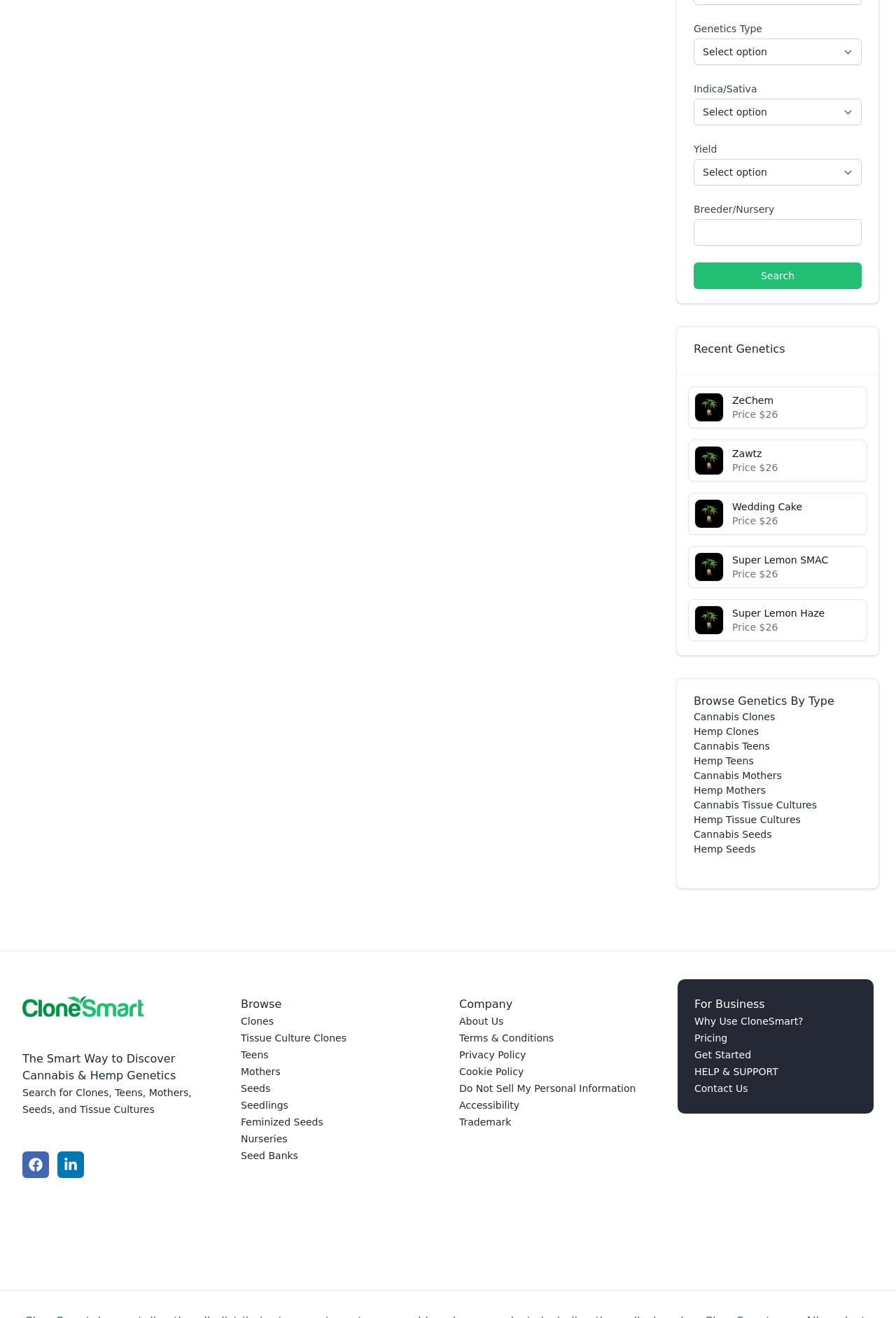What is the purpose of the 'Search' button?
Based on the image, answer the question in a detailed manner.

The 'Search' button is located below the dropdown menus for 'Genetics Type', 'Indica/Sativa', 'Yield', and 'Breeder/Nursery'. It is likely that the user can input specific search criteria in these fields and then click the 'Search' button to find relevant results.